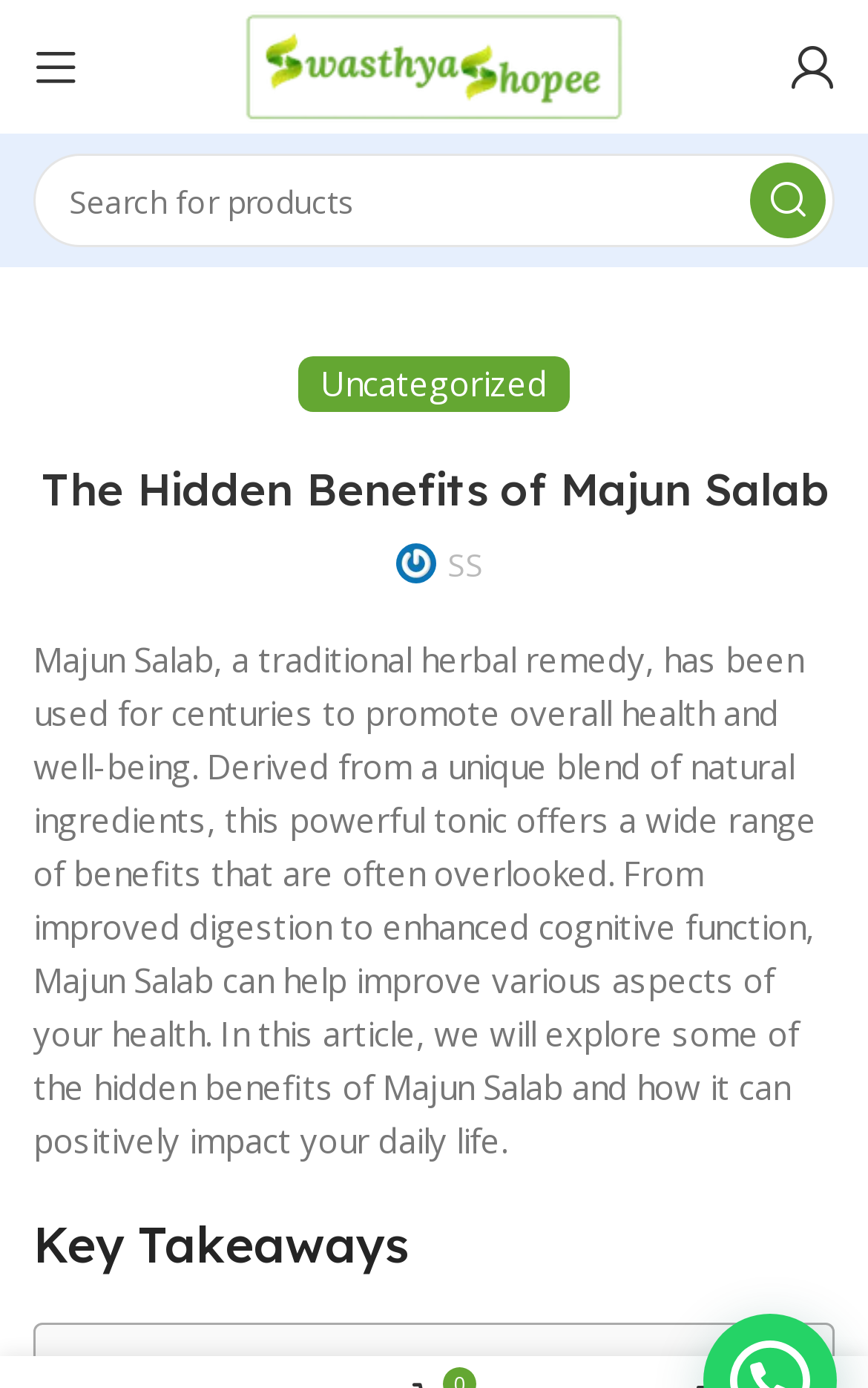From the webpage screenshot, predict the bounding box coordinates (top-left x, top-left y, bottom-right x, bottom-right y) for the UI element described here: Login / Register

[0.885, 0.016, 0.987, 0.08]